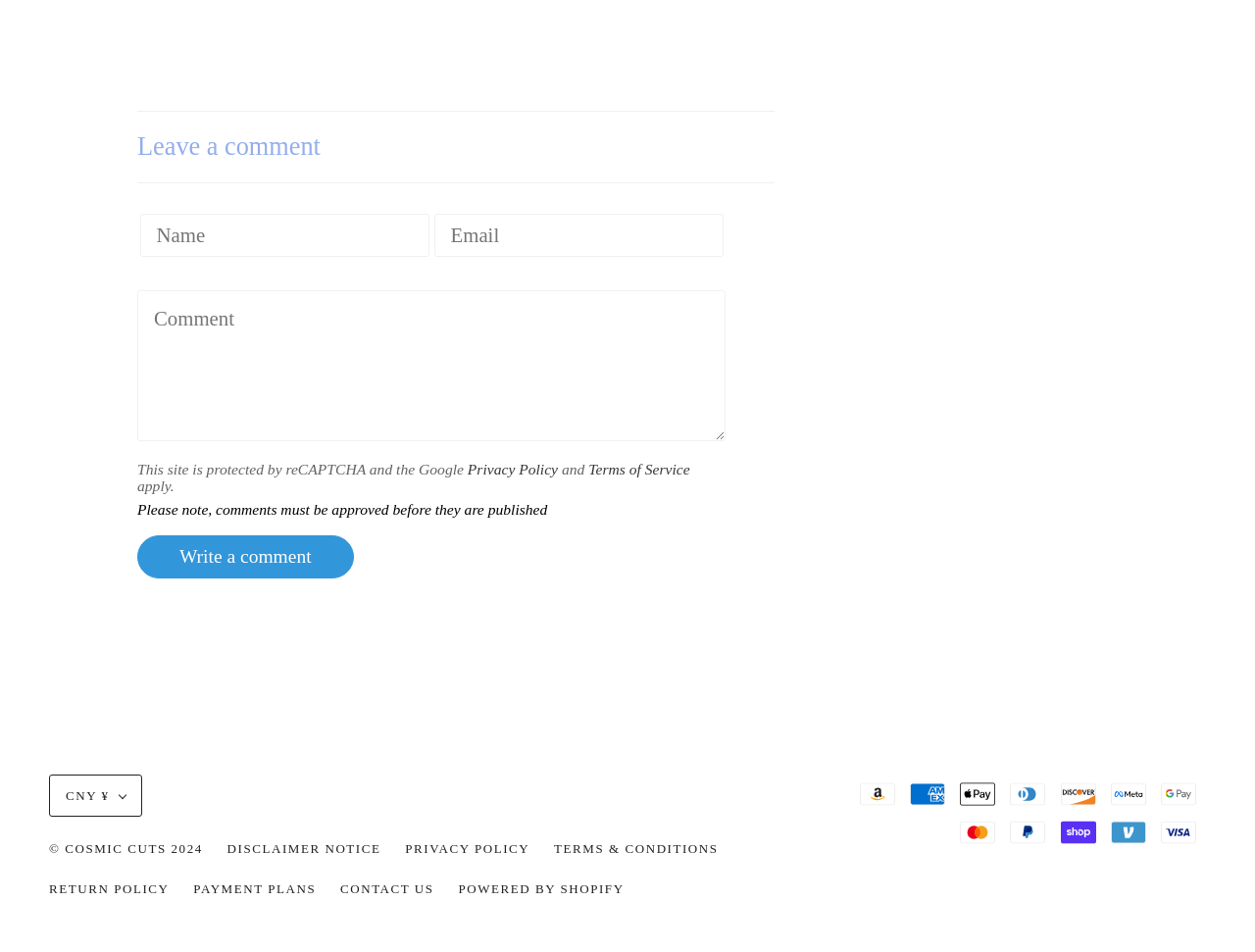What payment methods are accepted?
Please provide a comprehensive answer based on the contents of the image.

The webpage displays multiple payment method logos, including Amazon, American Express, Apple Pay, and more, which suggests that the webpage accepts multiple payment methods.